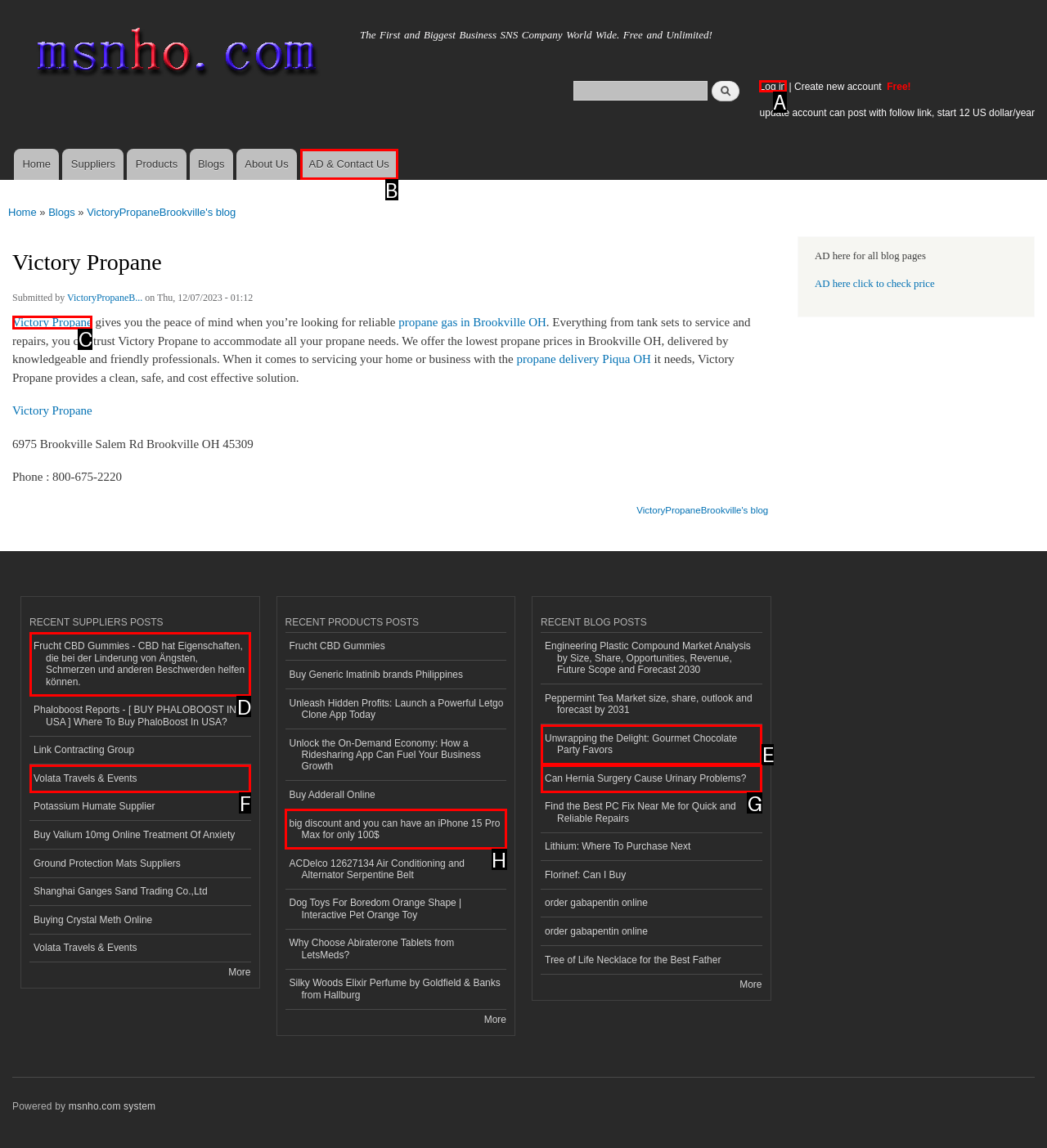Find the UI element described as: Victory Propane
Reply with the letter of the appropriate option.

C